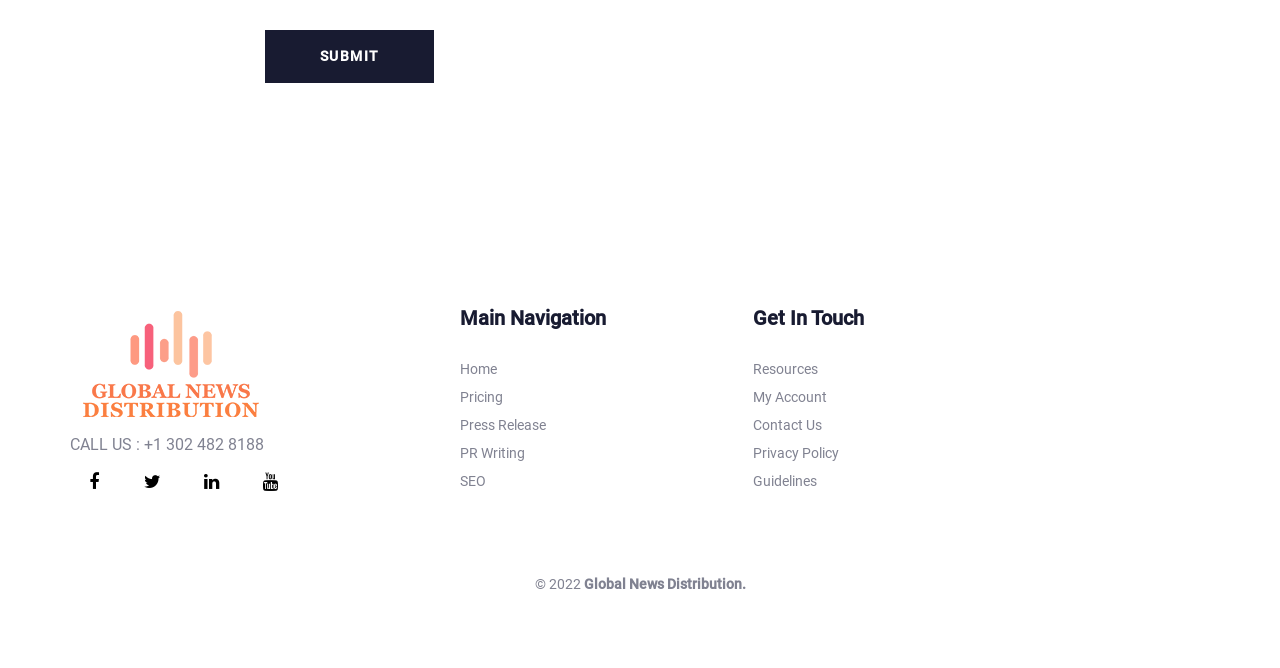Please mark the bounding box coordinates of the area that should be clicked to carry out the instruction: "Call the phone number".

[0.055, 0.651, 0.206, 0.679]